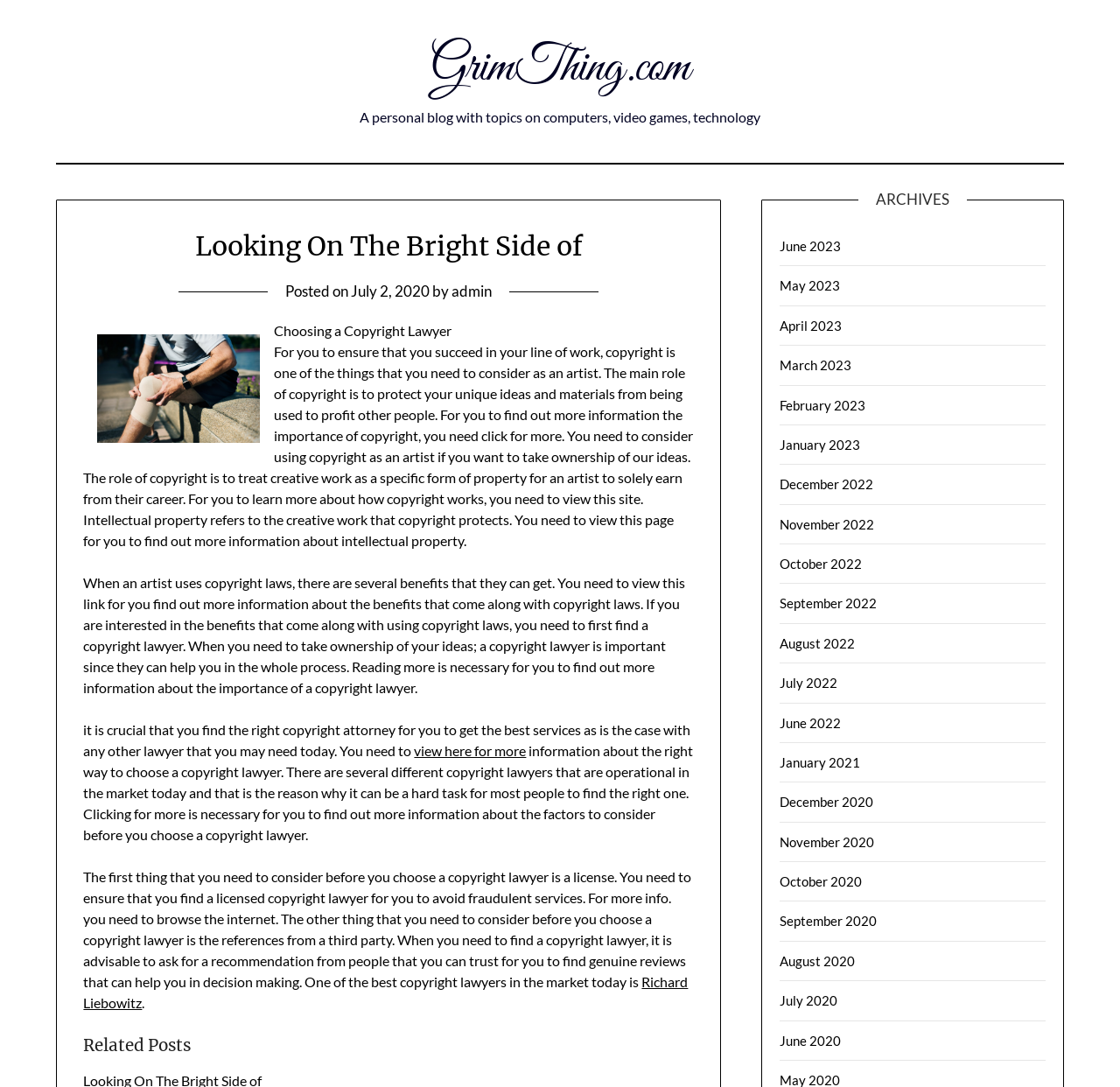What is the topic of the blog post?
Can you give a detailed and elaborate answer to the question?

The topic of the blog post can be inferred from the content of the post, which discusses the importance of copyright for artists and how to choose a copyright lawyer.